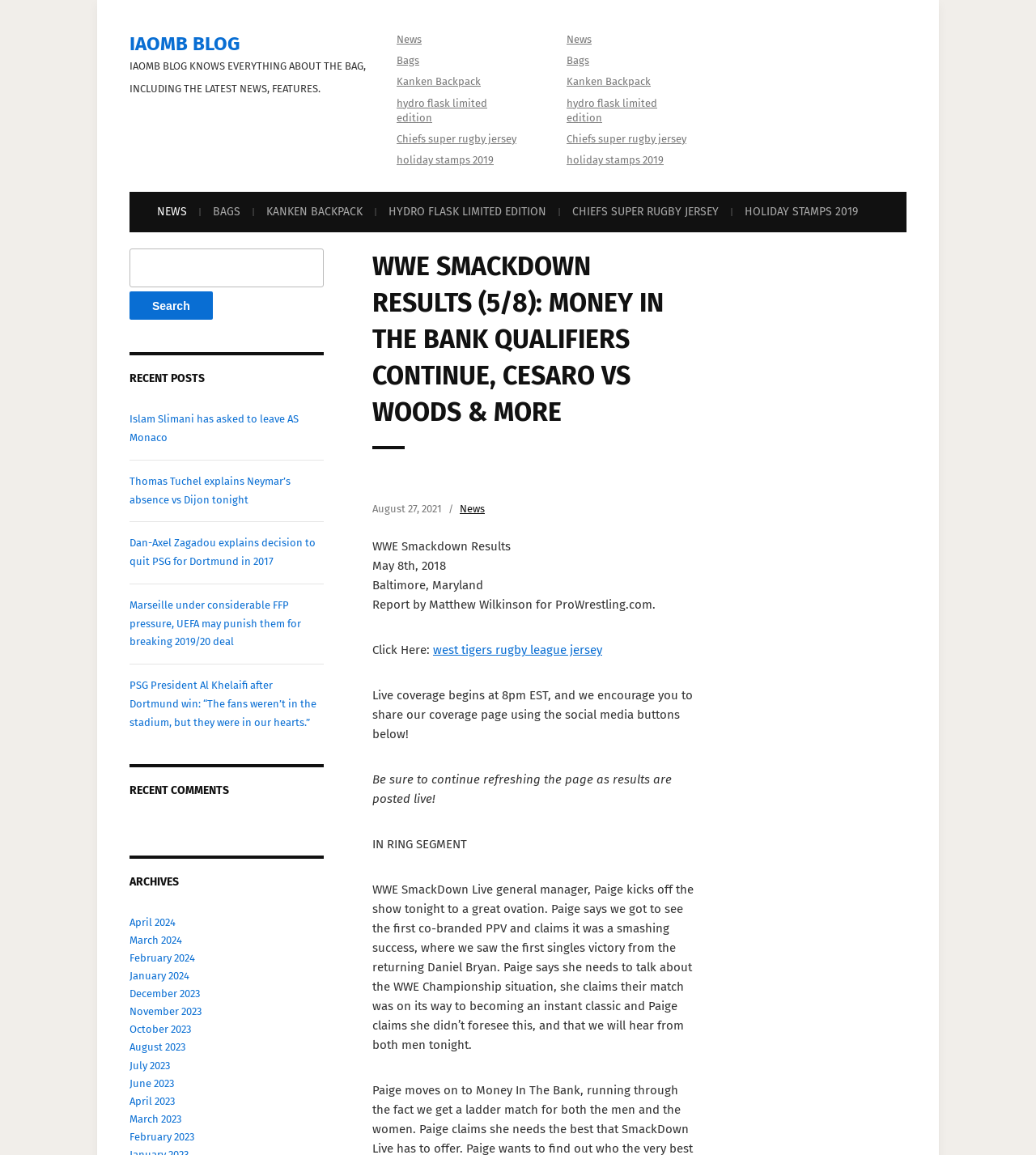Determine the bounding box coordinates for the clickable element required to fulfill the instruction: "Search for something". Provide the coordinates as four float numbers between 0 and 1, i.e., [left, top, right, bottom].

[0.125, 0.215, 0.312, 0.277]